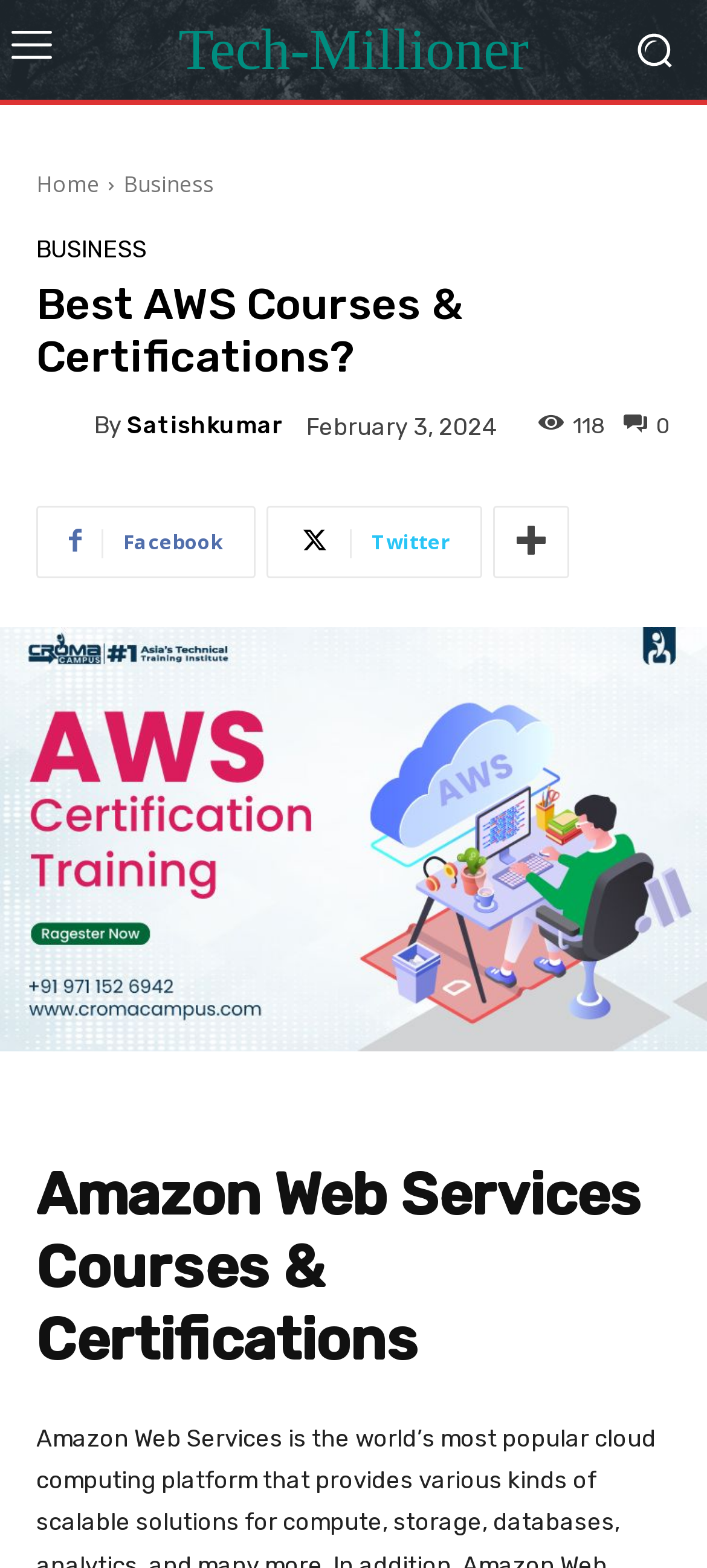Find the bounding box coordinates for the area that should be clicked to accomplish the instruction: "read Amazon Web Services Courses & Certifications".

[0.051, 0.738, 0.949, 0.877]